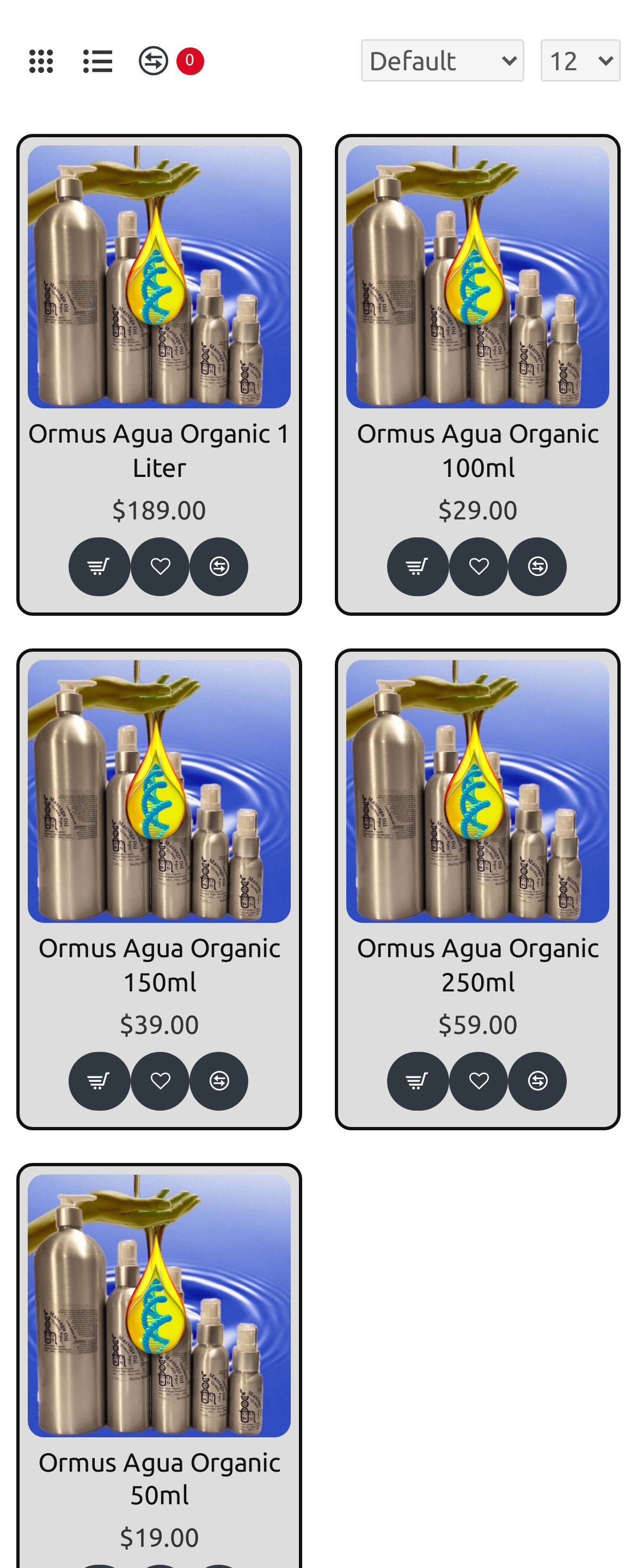What is the smallest size of Ormus Agua Organic product available?
Examine the screenshot and reply with a single word or phrase.

50ml